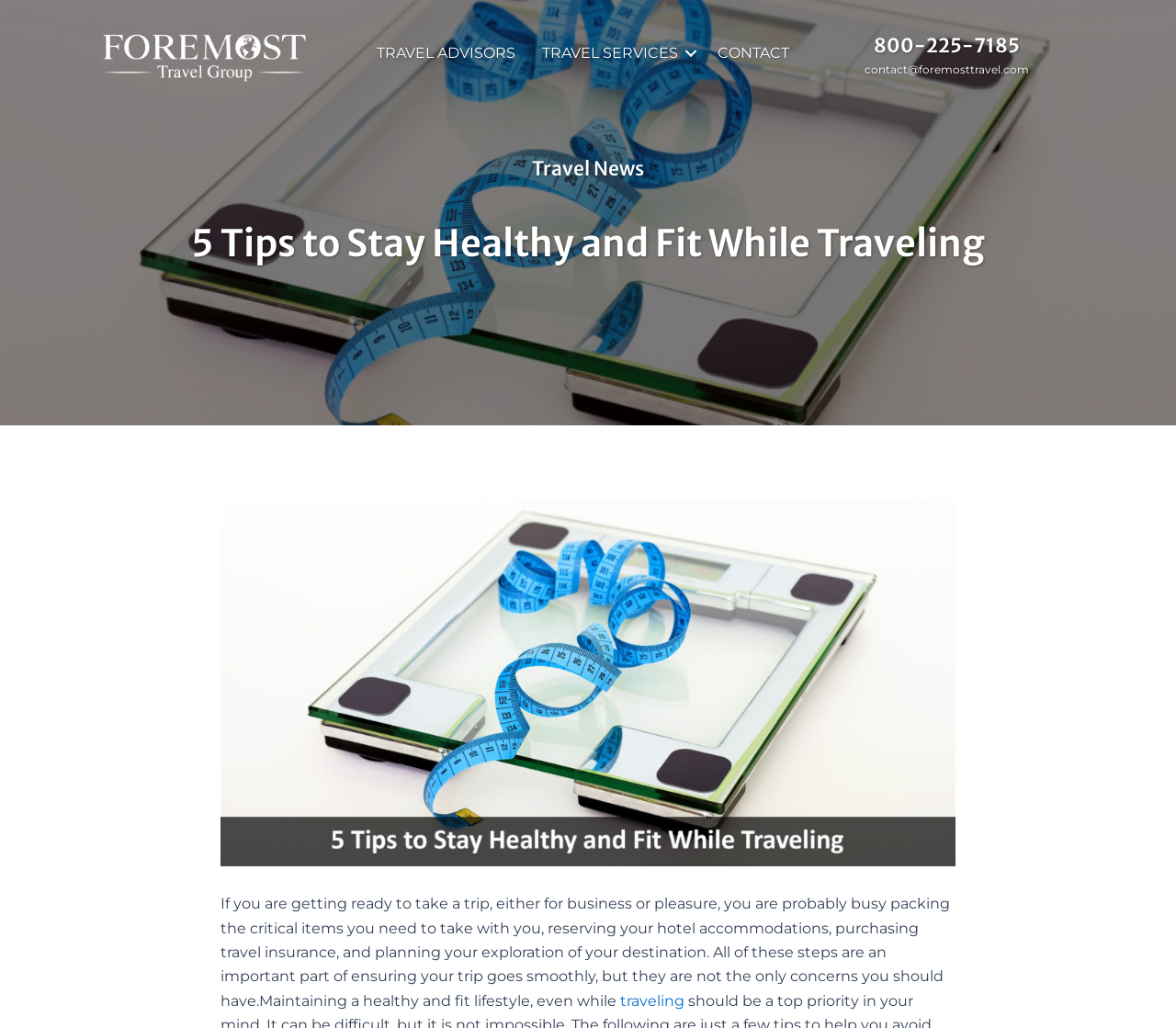Please find the bounding box coordinates (top-left x, top-left y, bottom-right x, bottom-right y) in the screenshot for the UI element described as follows: alt="maintain-your-weight"

[0.188, 0.822, 0.812, 0.839]